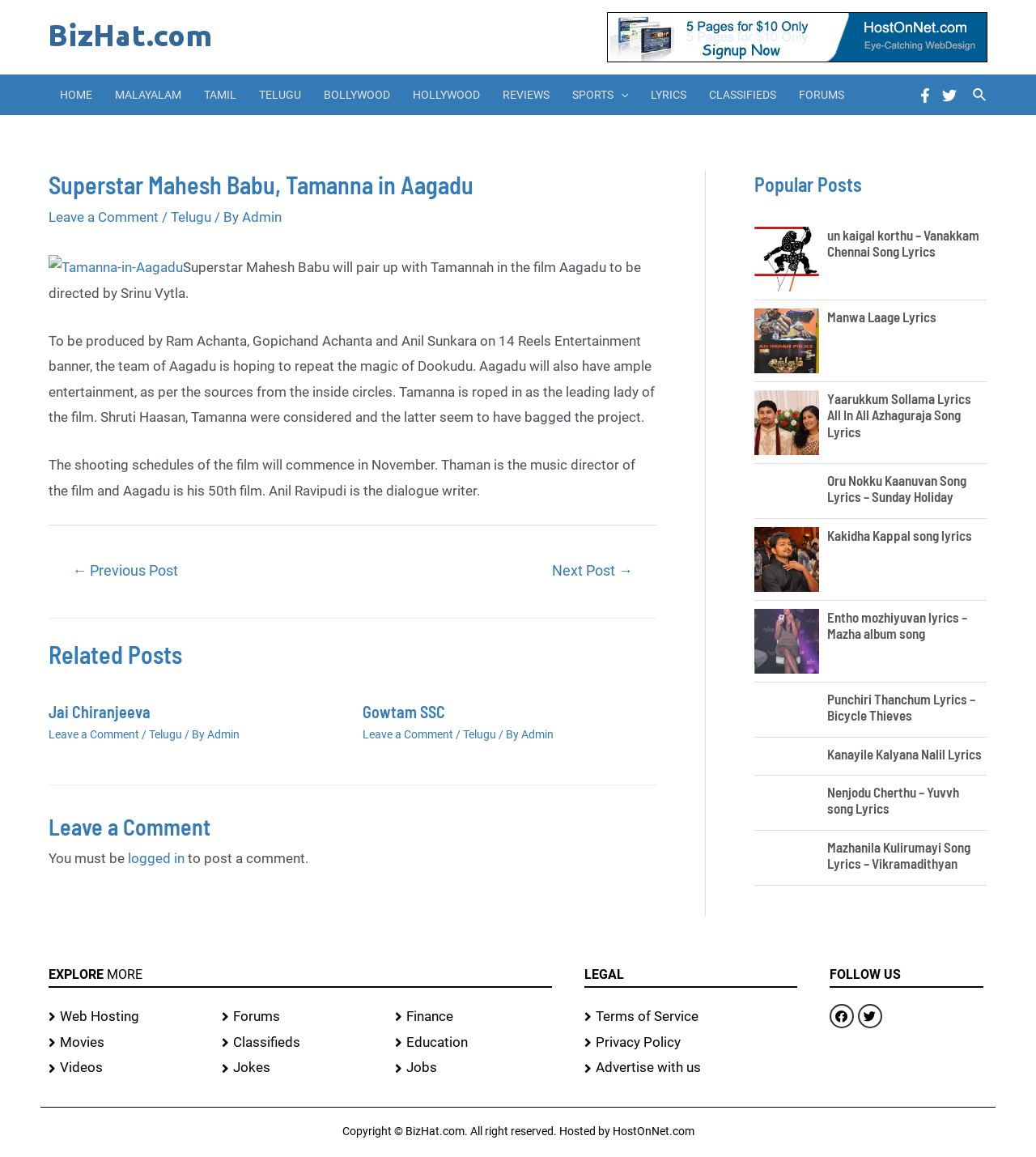How many related posts are displayed on the webpage?
Analyze the image and deliver a detailed answer to the question.

The webpage displays two related posts, namely 'Jai Chiranjeeva' and 'Gowtam SSC', with their respective links and details.